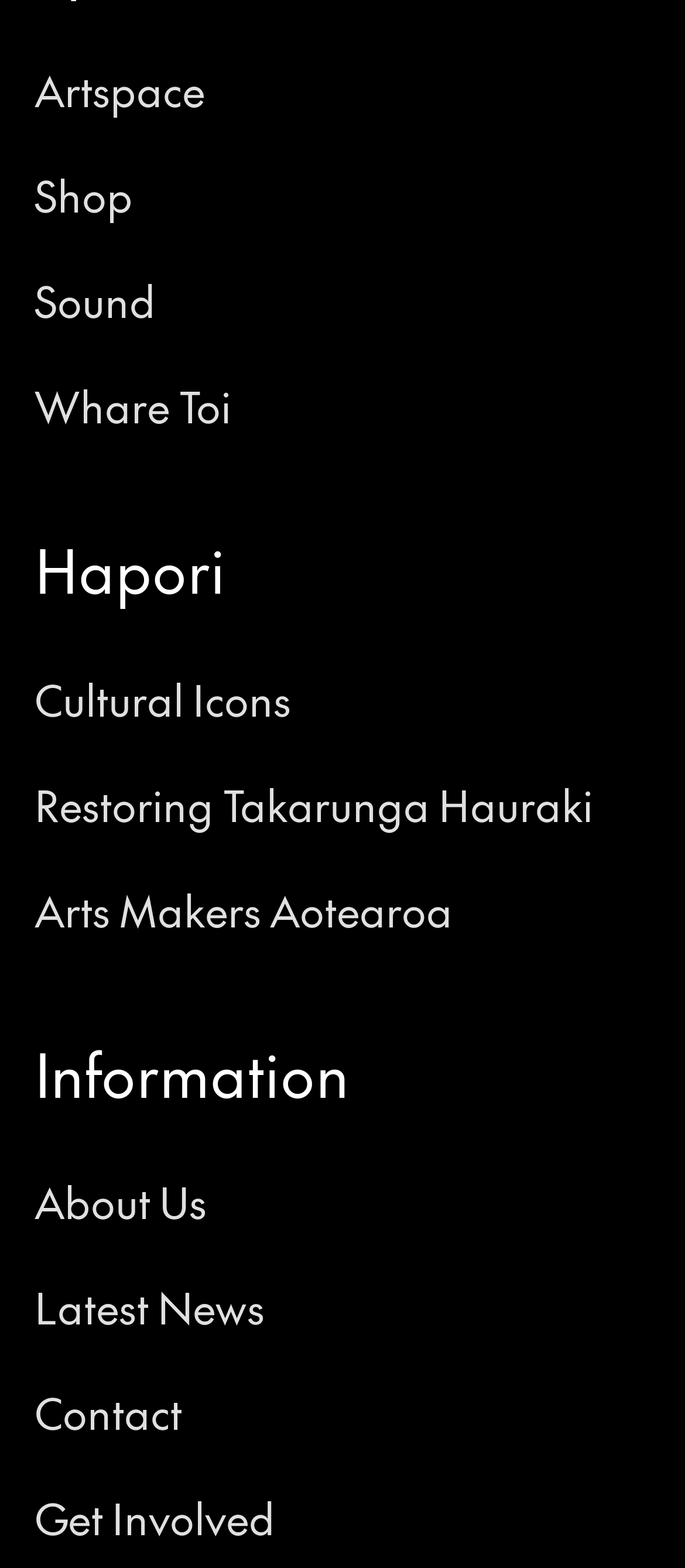How many elements are in the top navigation menu?
Answer briefly with a single word or phrase based on the image.

11